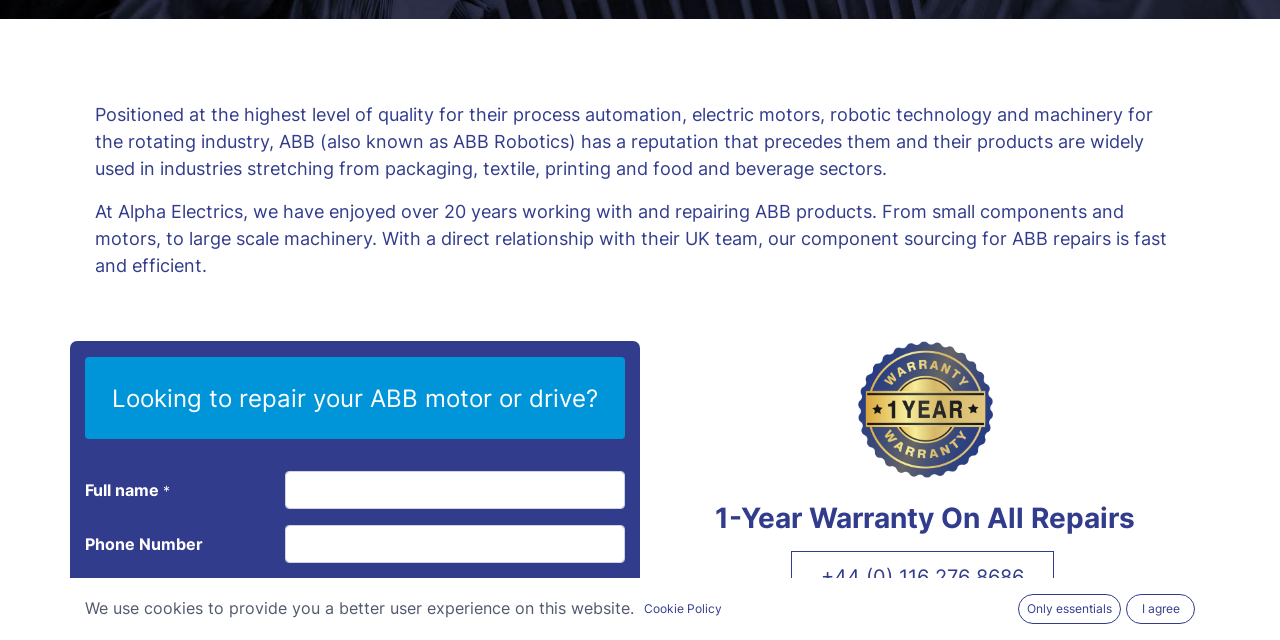Locate and provide the bounding box coordinates for the HTML element that matches this description: "name="phone"".

[0.223, 0.82, 0.488, 0.879]